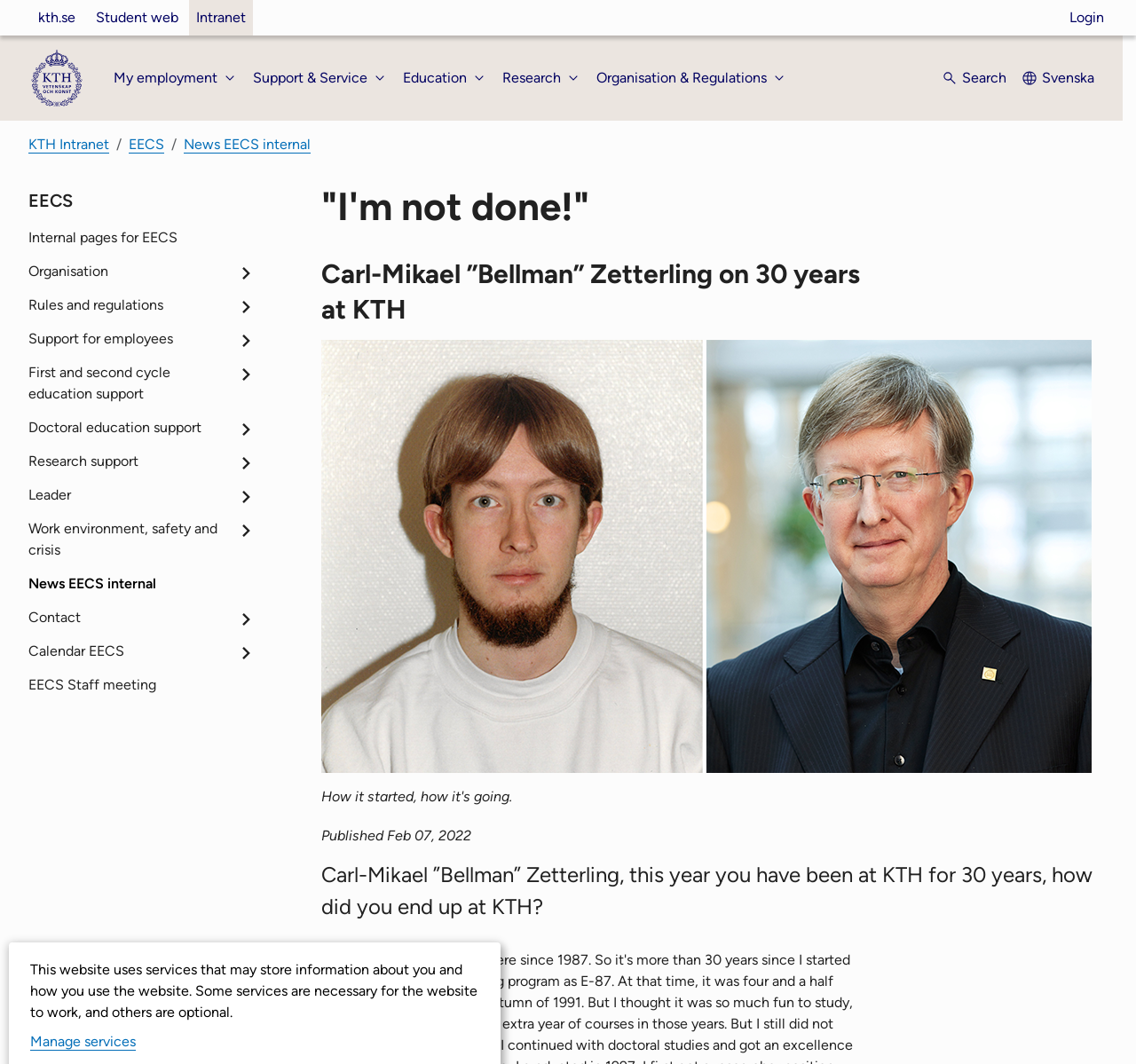What is the name of the department?
Using the image as a reference, answer with just one word or a short phrase.

EECS